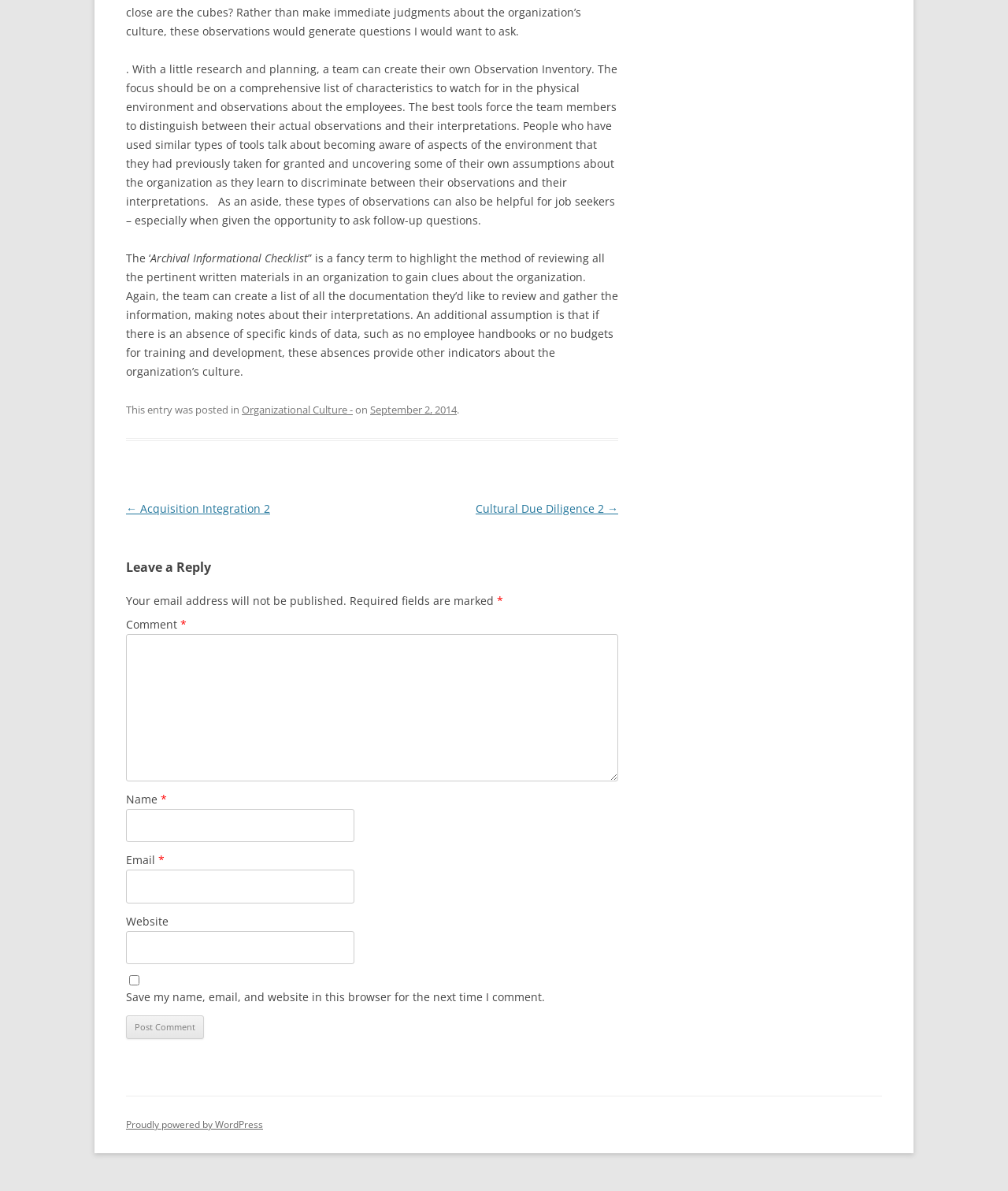Using the description: "parent_node: Email * aria-describedby="email-notes" name="email"", identify the bounding box of the corresponding UI element in the screenshot.

[0.125, 0.73, 0.351, 0.759]